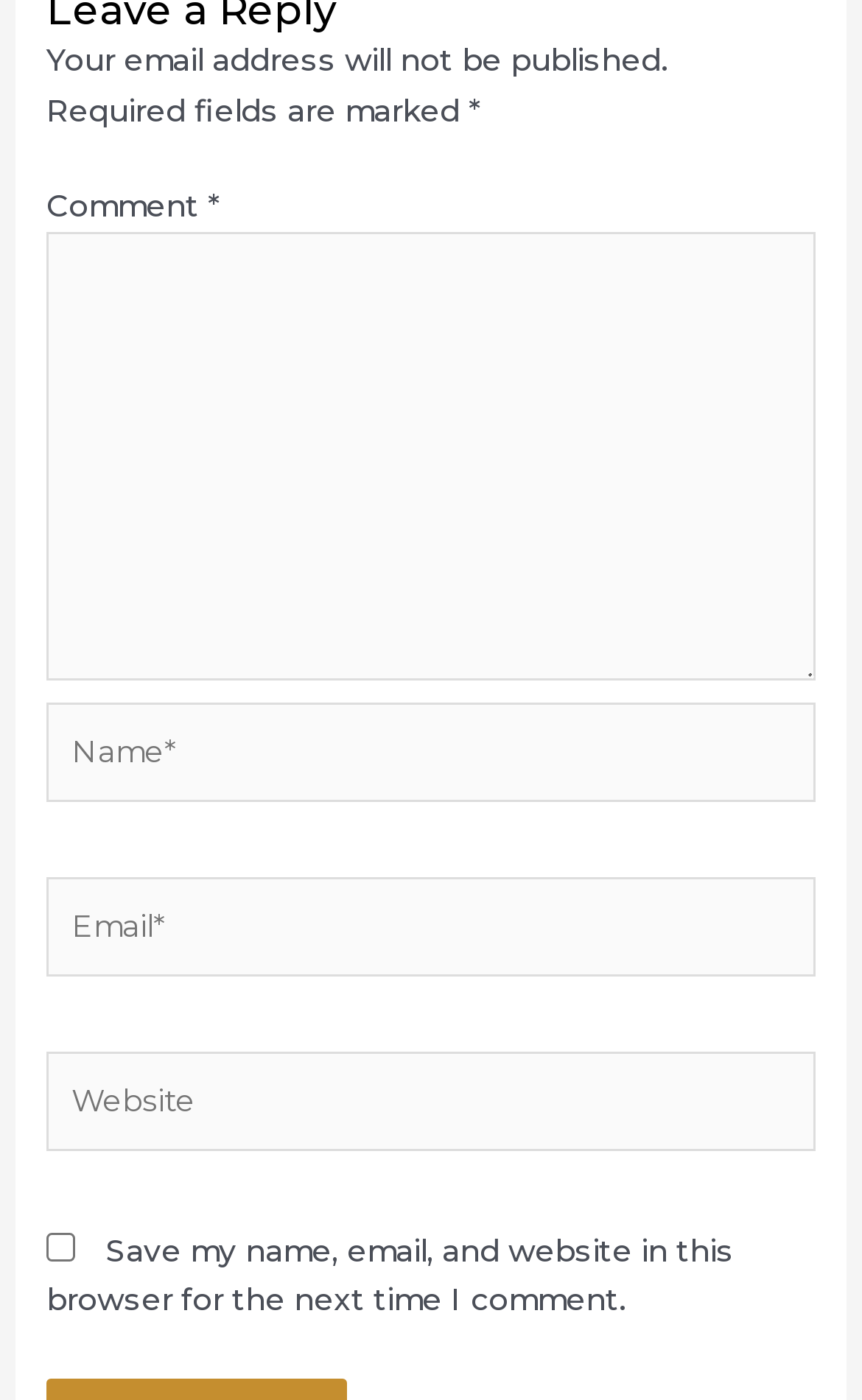Is the 'Website' field required?
Please provide a single word or phrase as the answer based on the screenshot.

No